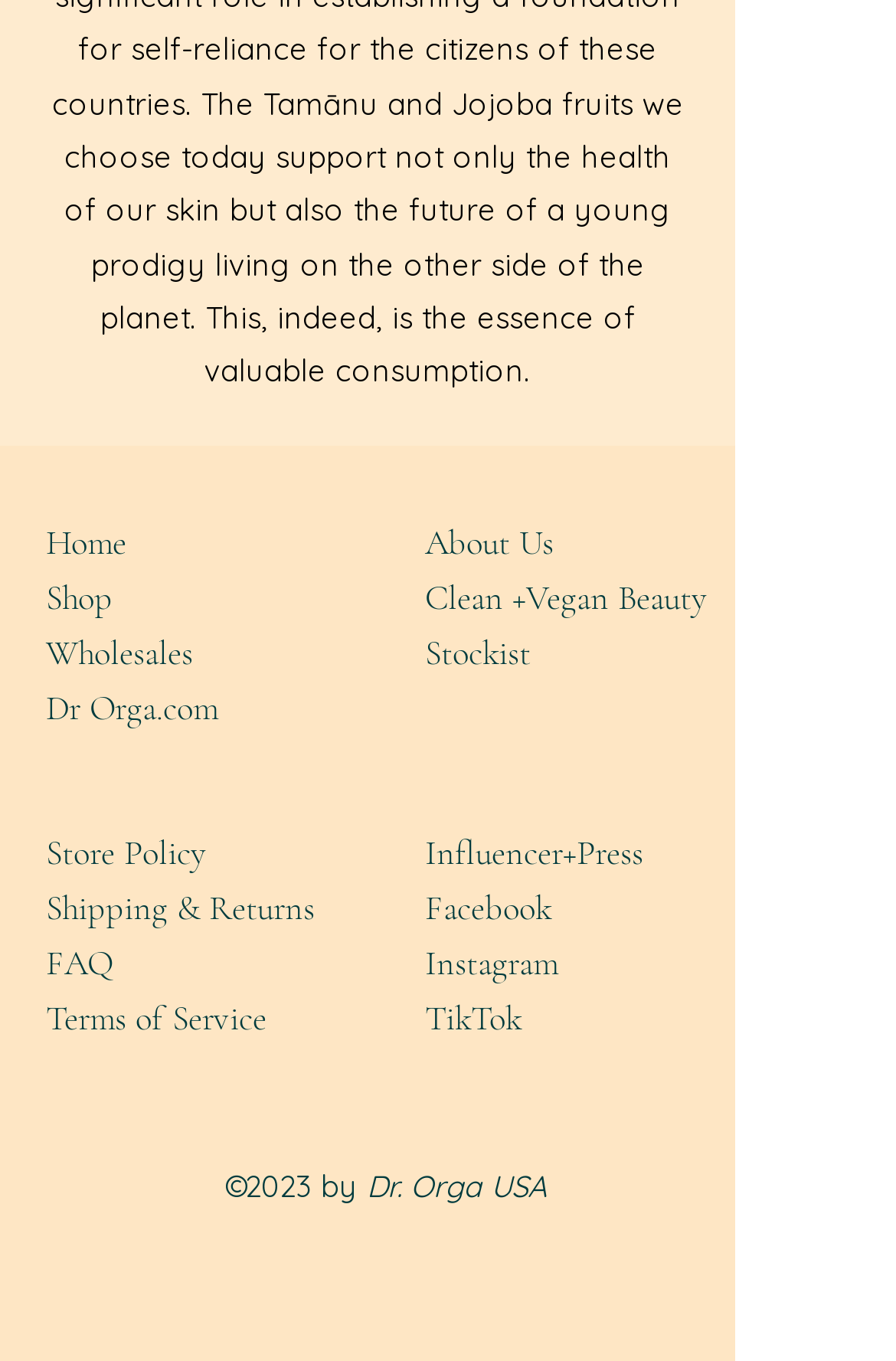Could you provide the bounding box coordinates for the portion of the screen to click to complete this instruction: "go to FrontPage"?

None